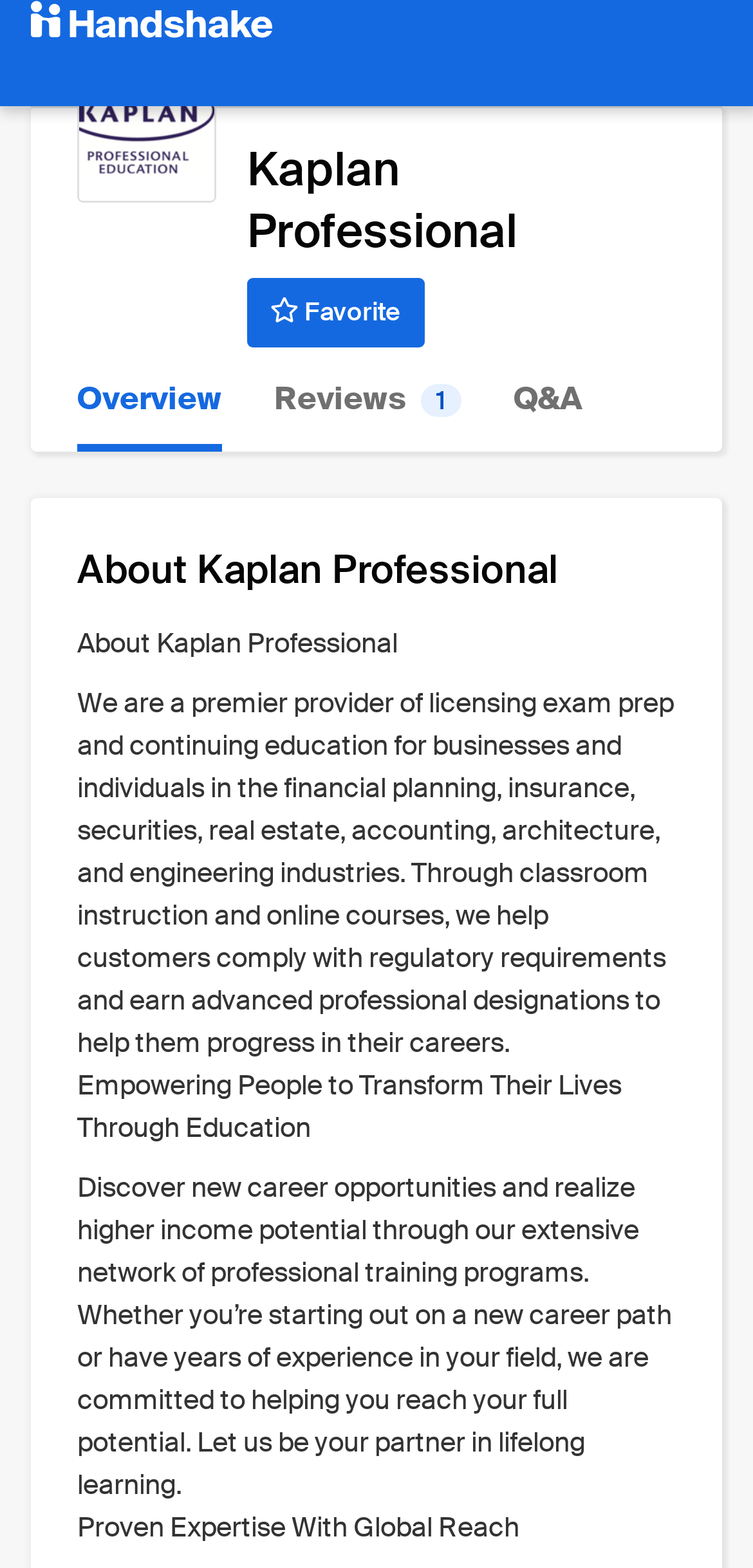How many paragraphs of text are there in the company description?
Using the information presented in the image, please offer a detailed response to the question.

The company description consists of three paragraphs of text, which are represented by static text elements with different bounding box coordinates. These paragraphs provide information about the company's services, mission, and values.